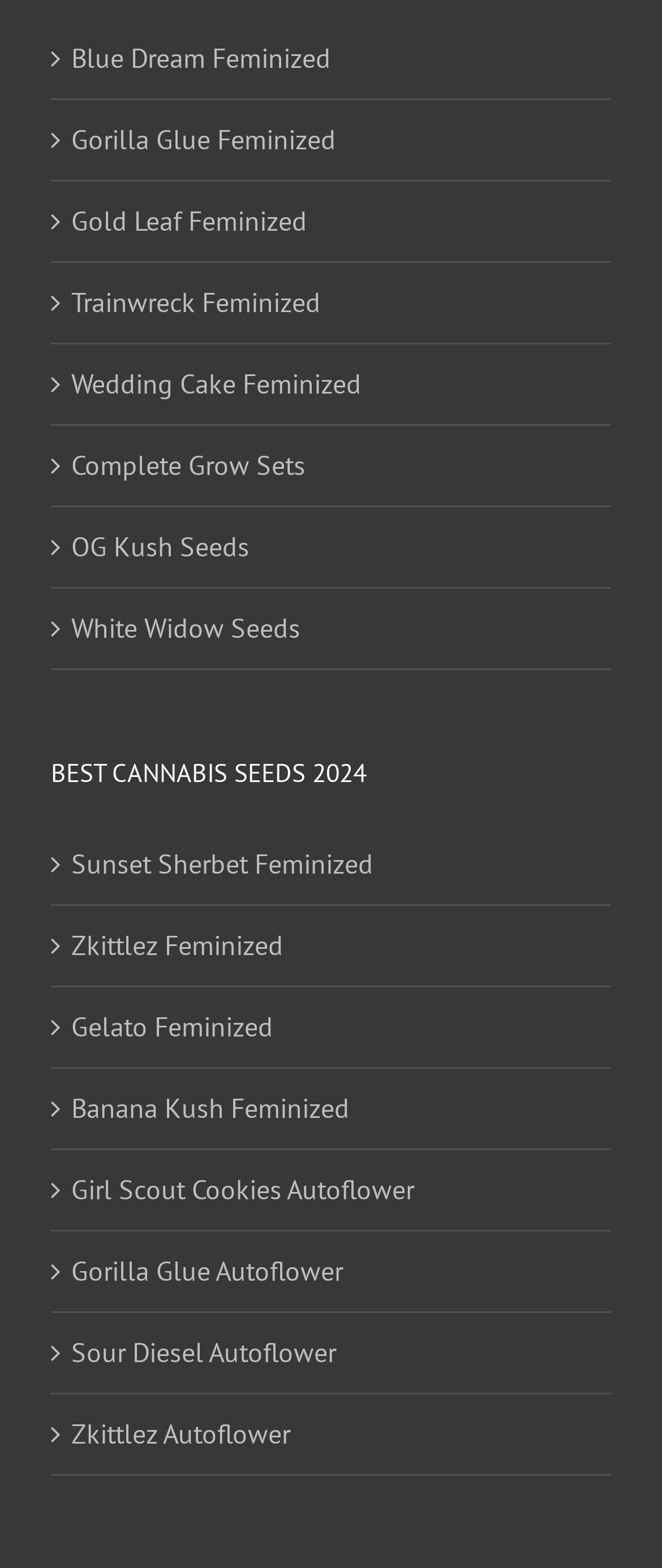Determine the bounding box coordinates of the element that should be clicked to execute the following command: "Check out White Widow Seeds".

[0.108, 0.387, 0.897, 0.416]